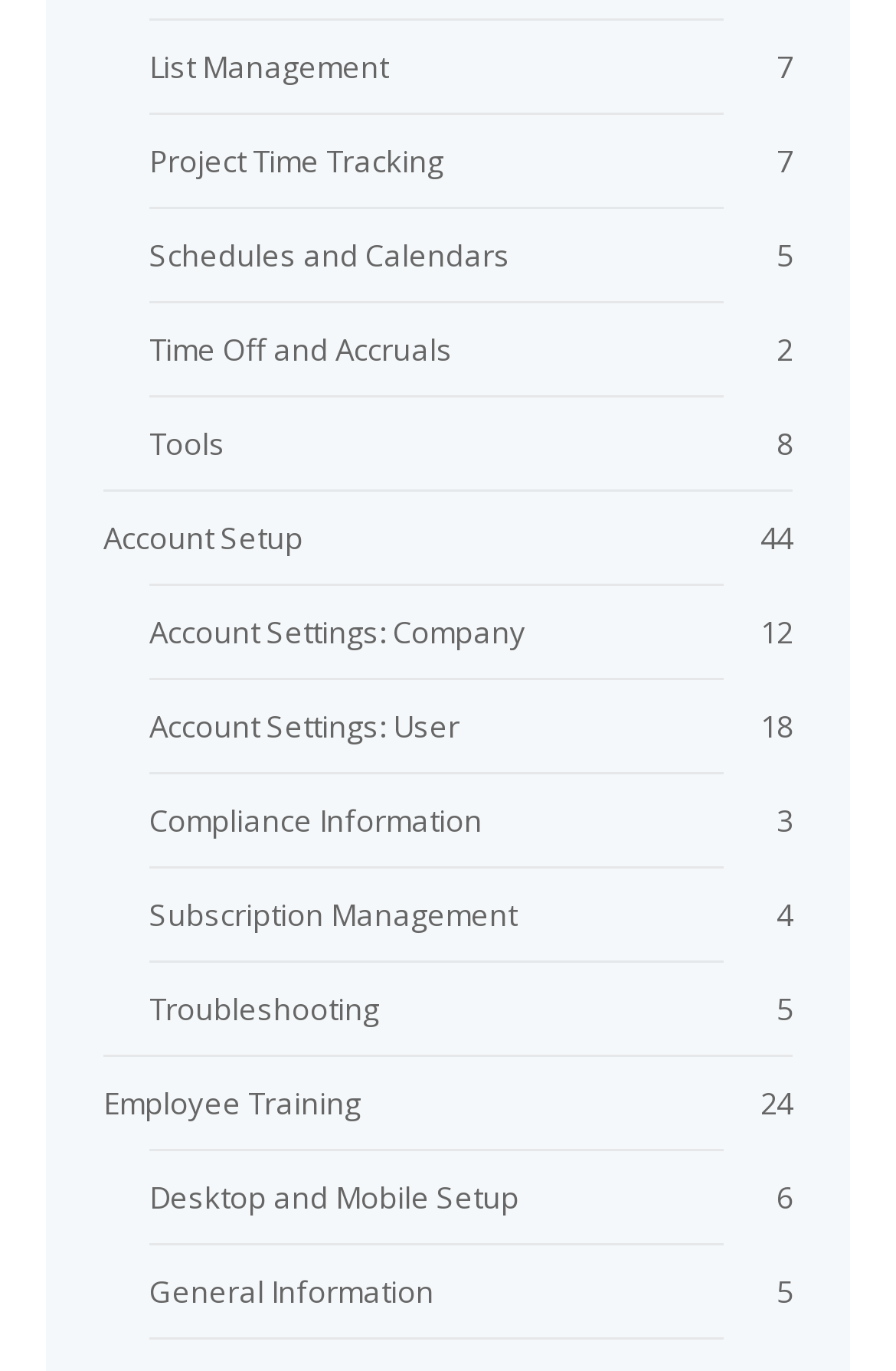Answer the question with a brief word or phrase:
How many links have a topic related to account settings?

2